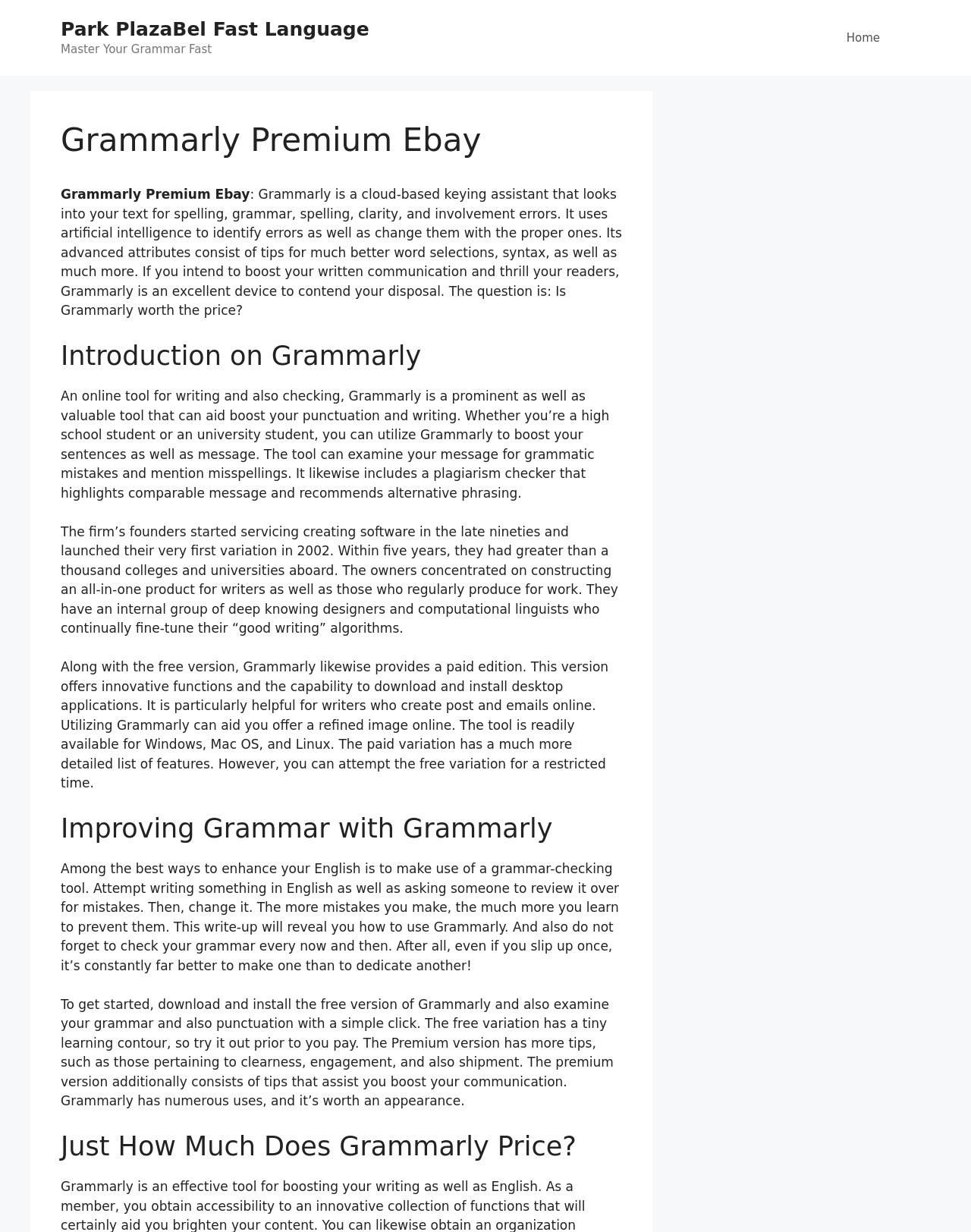Identify the bounding box coordinates for the UI element described as follows: "Home". Ensure the coordinates are four float numbers between 0 and 1, formatted as [left, top, right, bottom].

[0.856, 0.012, 0.922, 0.049]